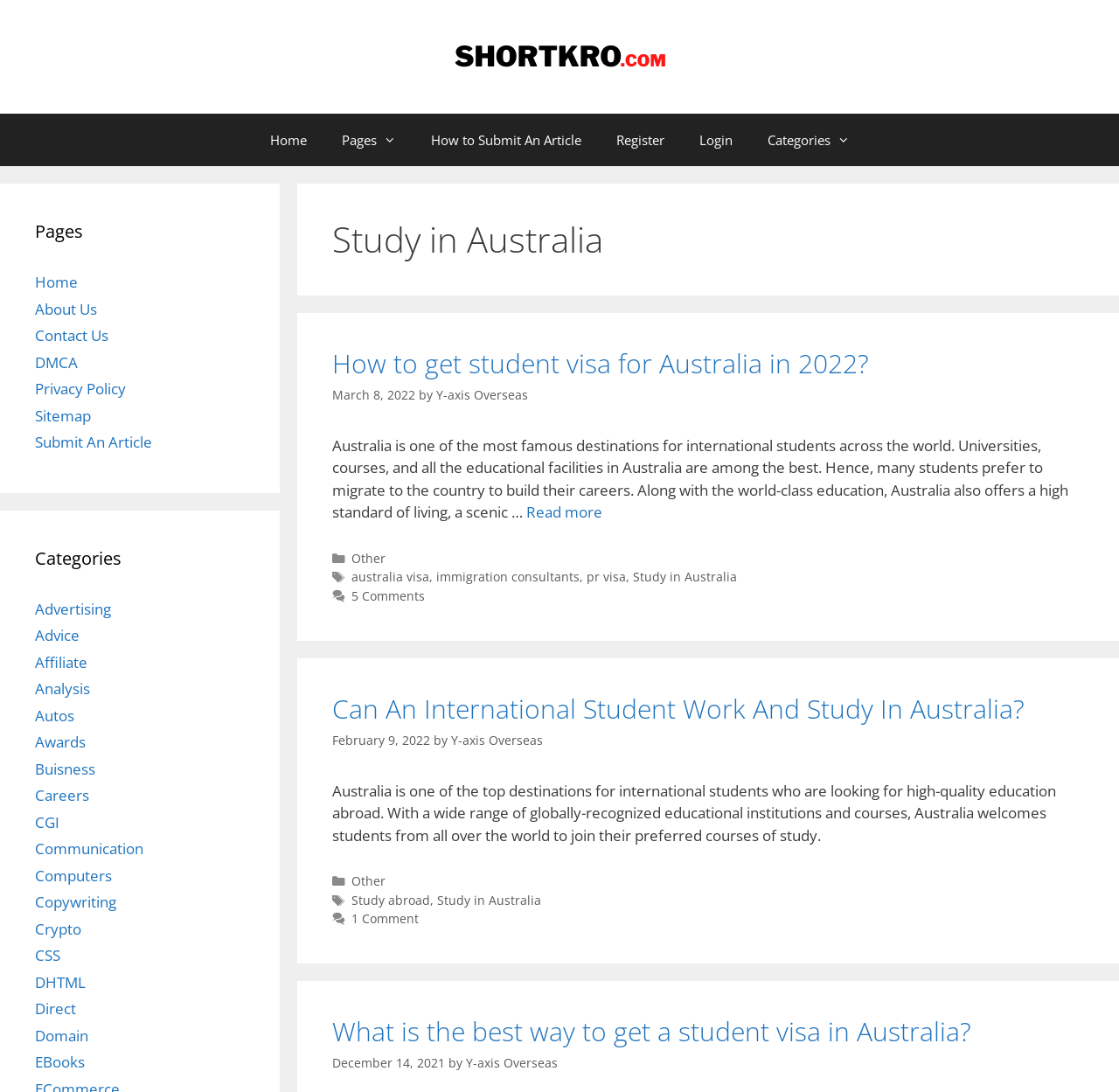What is the main heading displayed on the webpage? Please provide the text.

Study in Australia